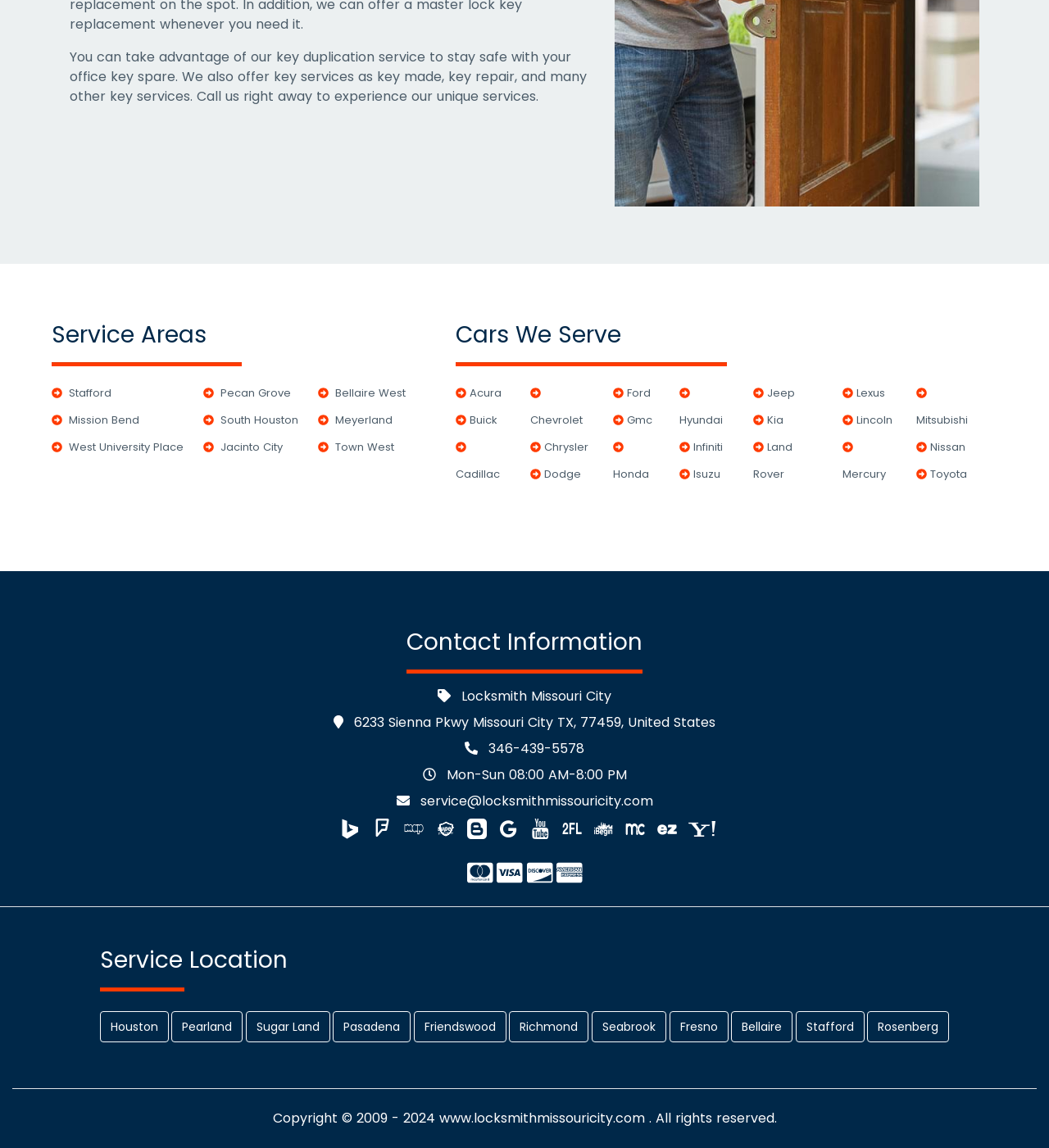Please pinpoint the bounding box coordinates for the region I should click to adhere to this instruction: "Check the contact information".

[0.388, 0.545, 0.612, 0.573]